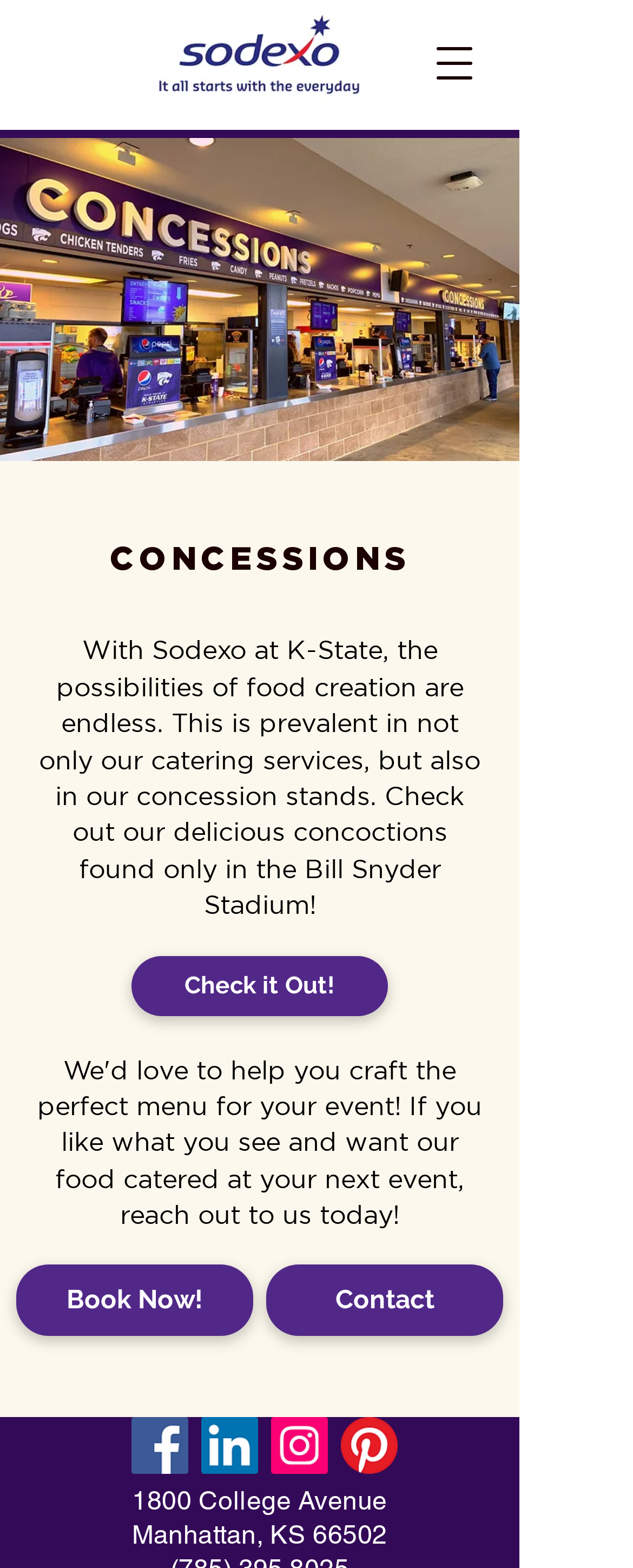Please answer the following question using a single word or phrase: 
What is the name of the stadium where concessions are available?

Bill Snyder Stadium